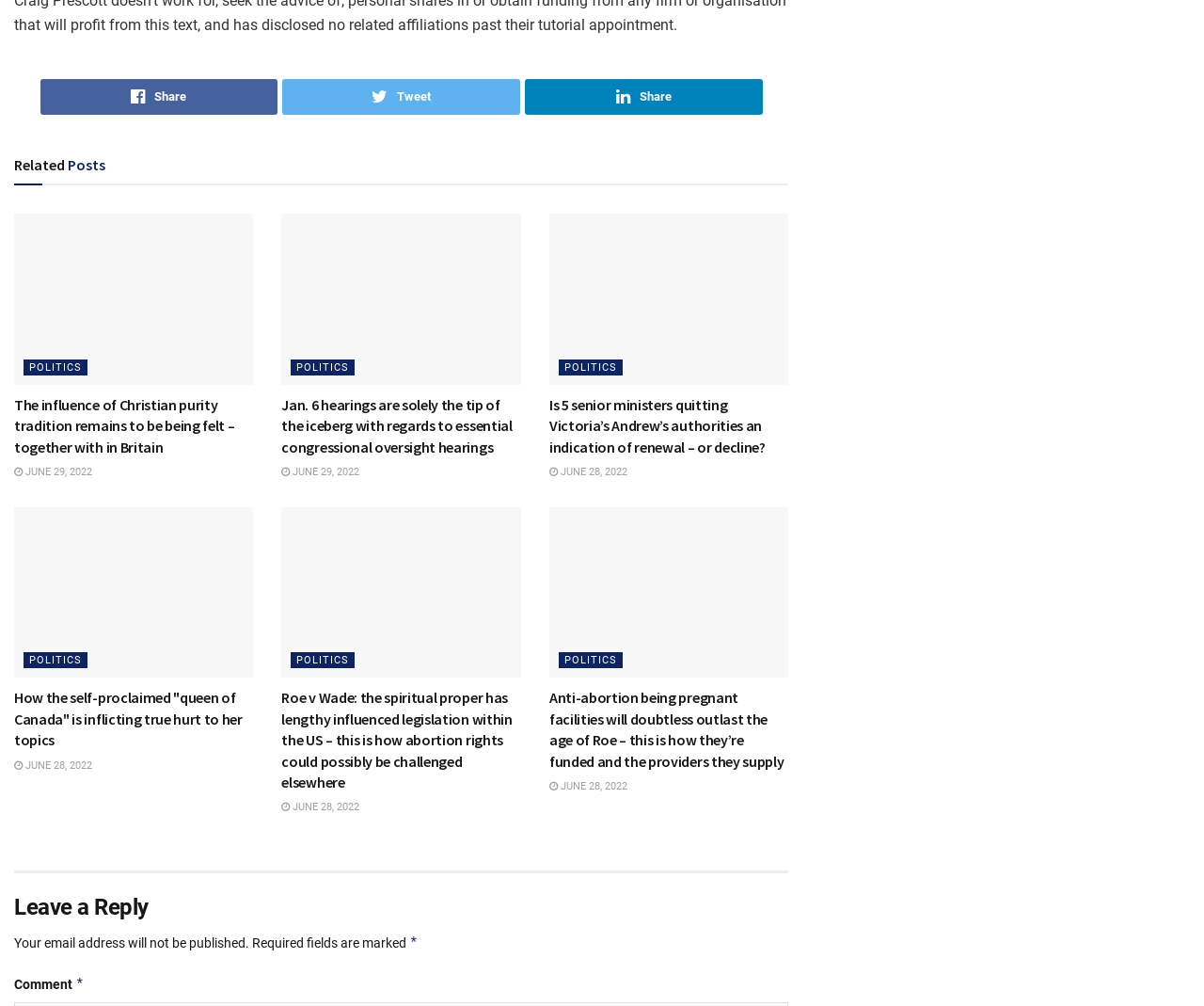Respond to the question below with a single word or phrase:
What is the date of the last article?

JUNE 28, 2022